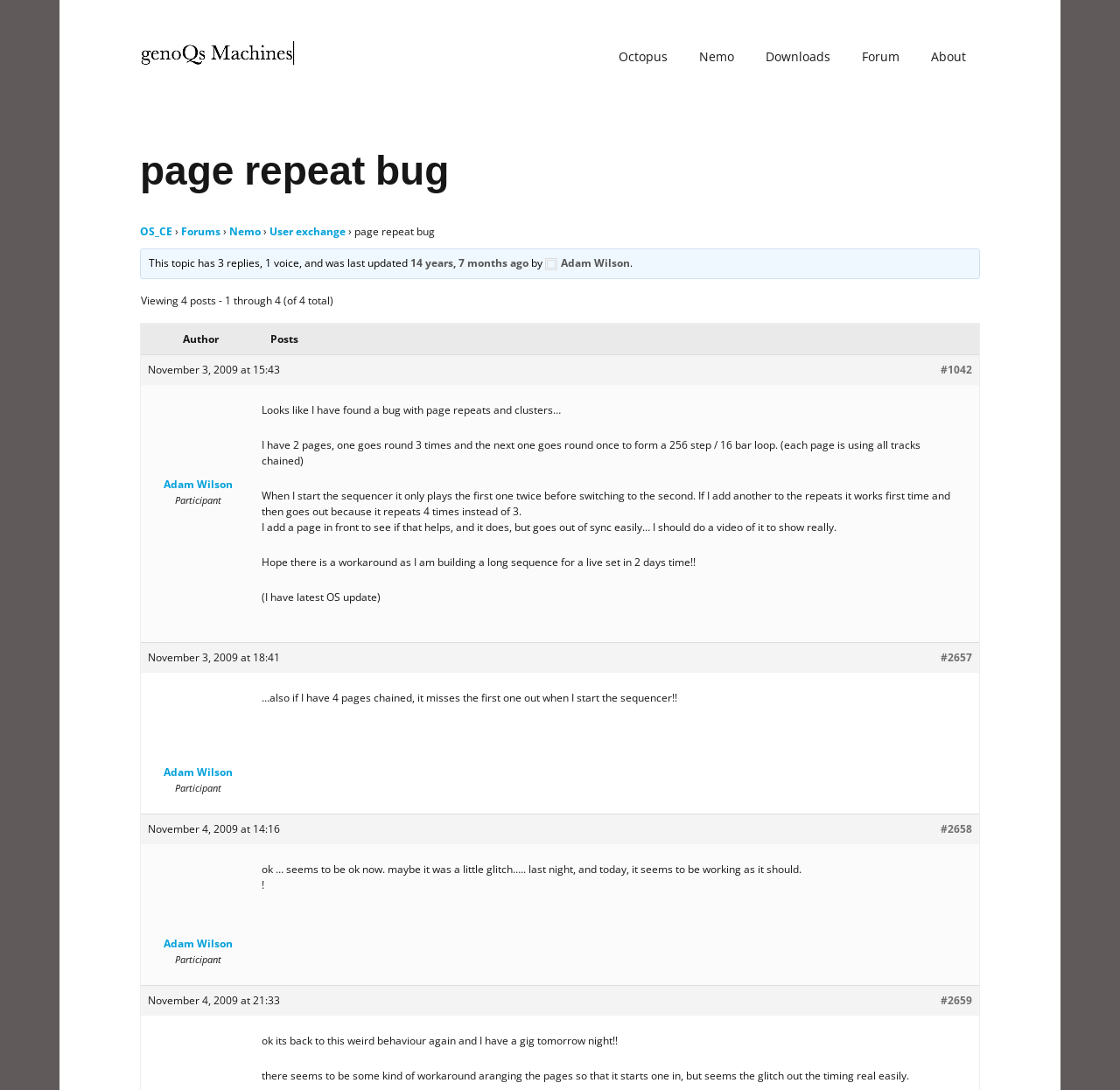Pinpoint the bounding box coordinates of the area that should be clicked to complete the following instruction: "View the topic updated '14 years, 7 months ago'". The coordinates must be given as four float numbers between 0 and 1, i.e., [left, top, right, bottom].

[0.367, 0.235, 0.472, 0.248]